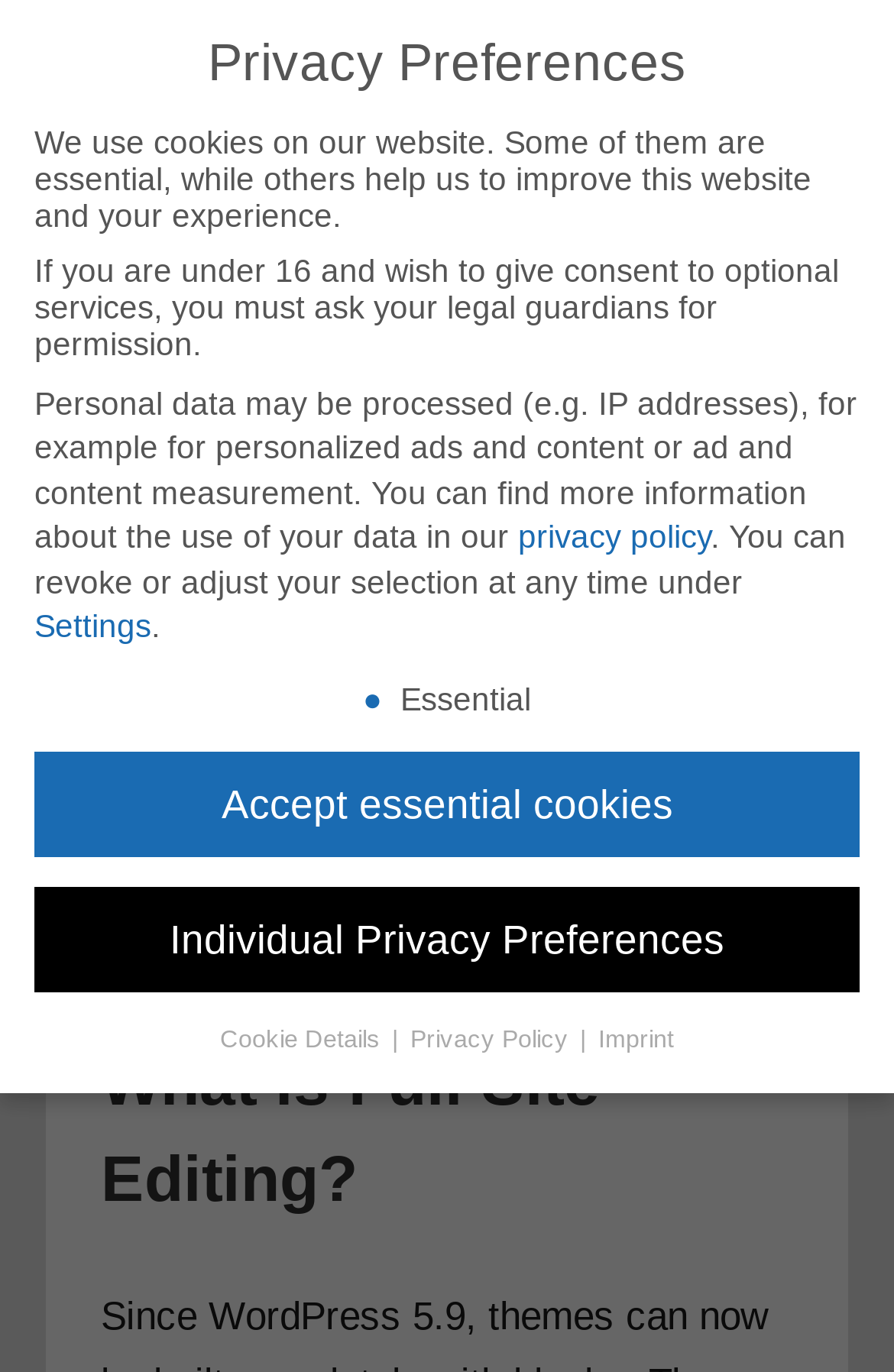Please provide a one-word or phrase answer to the question: 
What is the name of the blog theme?

Charta